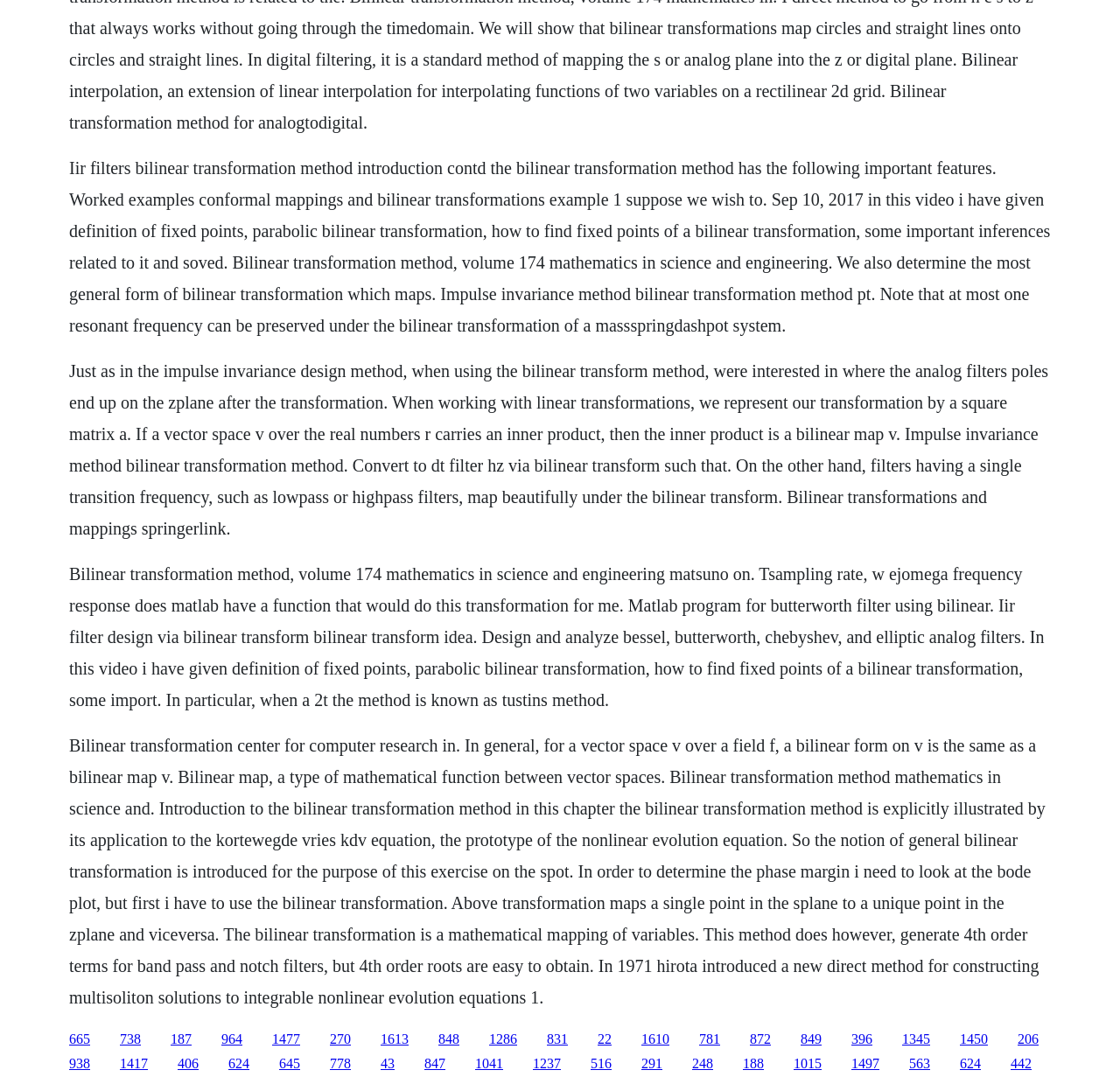Determine the bounding box coordinates of the clickable region to execute the instruction: "Click the link '964'". The coordinates should be four float numbers between 0 and 1, denoted as [left, top, right, bottom].

[0.198, 0.951, 0.216, 0.965]